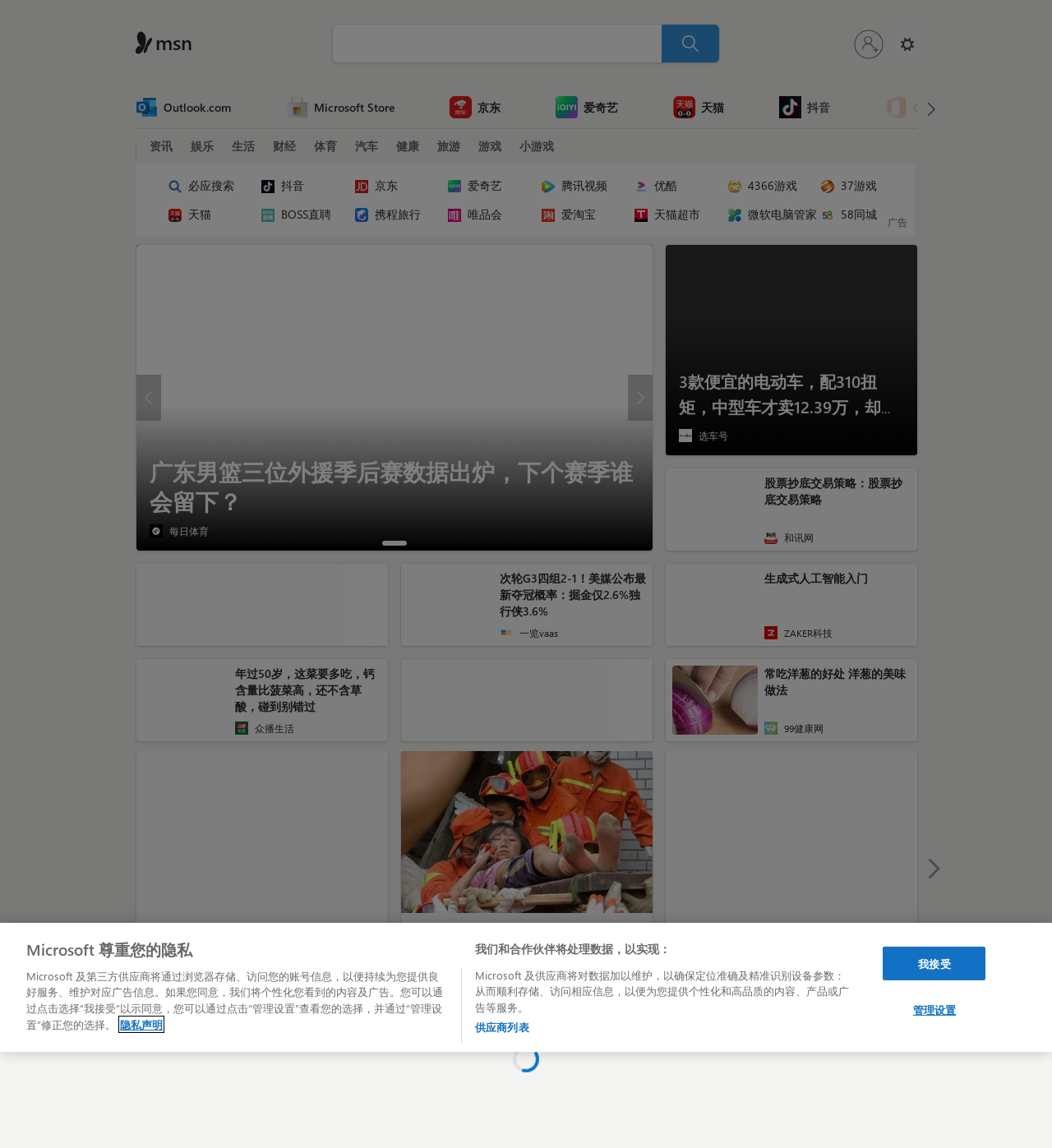Provide a thorough summary of the webpage.

The webpage is the MSN China homepage, which provides various news articles, entertainment, technology, sports, finance, health, fitness, lifestyle, food, travel, and other information. 

At the top left corner, there is a refresh button and a notification that new content is available. Next to it, there is a Microsoft logo and a search bar where users can input search keywords. On the top right corner, there are buttons for logging in, setting, and closing the page.

Below the top section, there are several links to popular websites, including Outlook.com, Microsoft Store, JD.com, iQIYI, and more. 

On the left side, there is a section for news and information, with links to various categories such as news, entertainment, lifestyle, finance, sports, and more. 

In the main content area, there is a tab list with multiple tabs, each displaying a news article or advertisement. The tabs are horizontally arranged and can be selected to view the corresponding content. The articles' titles are displayed on each tab, and some of them have images.

At the bottom of the page, there are more links to various websites and services, including job search, travel, and online shopping platforms.

Overall, the webpage is a portal that provides access to various news, information, and services, with a focus on Chinese users.